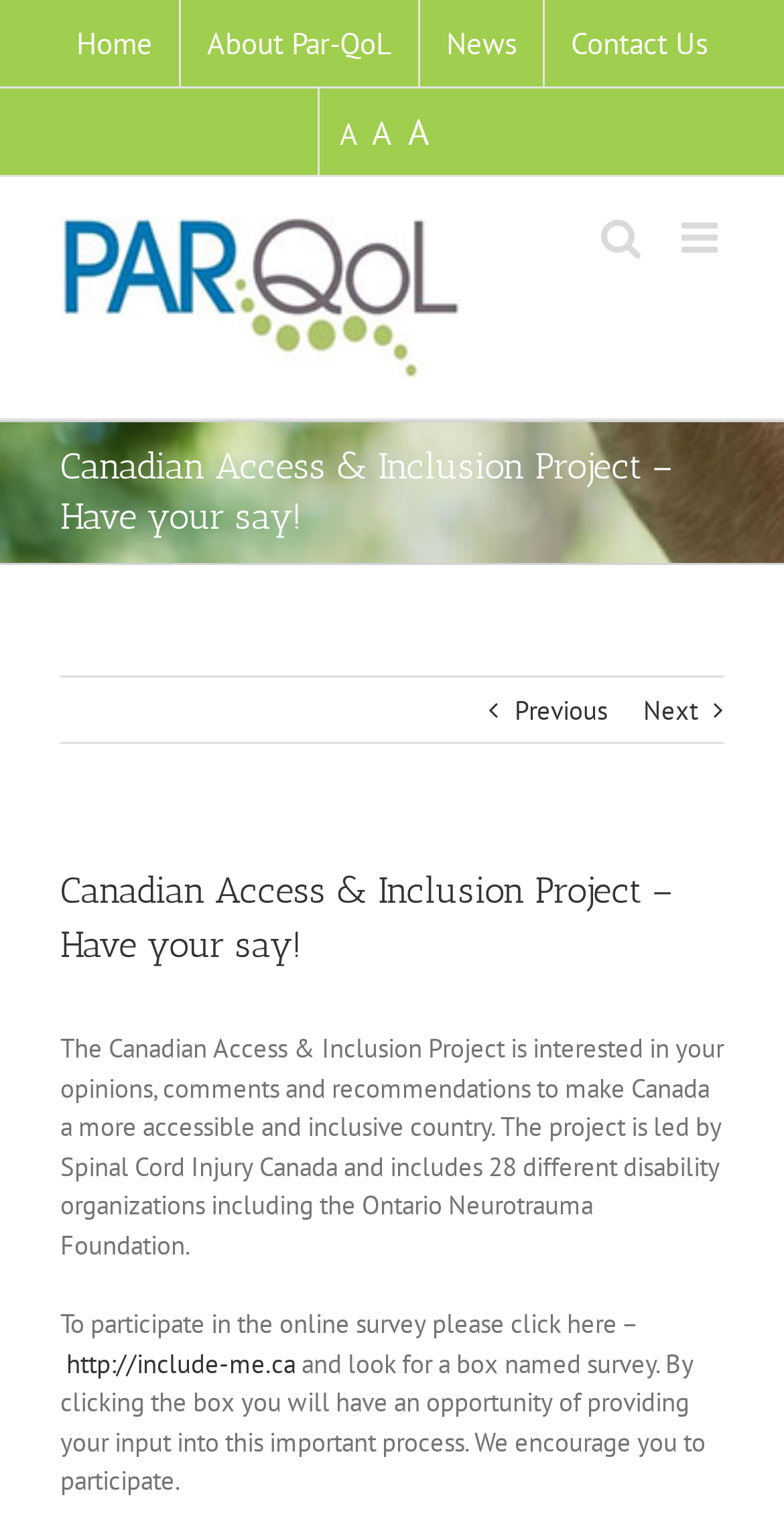Provide a thorough description of the webpage you see.

The webpage is about the Canadian Access & Inclusion Project, which aims to make Canada a more accessible and inclusive country. At the top of the page, there is a navigation menu with five menu items: Home, About Par-QoL, News, Contact Us, and a language selection menu with three options. Below the navigation menu, there is a Parqol logo, which is an image. 

To the right of the logo, there are two links: "Toggle mobile menu" and "Toggle mobile search". 

The main content of the page is divided into two sections. The first section has a heading that reads "Canadian Access & Inclusion Project – Have your say!" and two links, "Previous" and "Next", which are likely navigation buttons. 

The second section has a heading with the same title as the first section, followed by a paragraph of text that describes the project's goal and its leadership. Below this paragraph, there is a call to action to participate in an online survey, with a link to the survey website. The text also provides instructions on how to access the survey on the website.